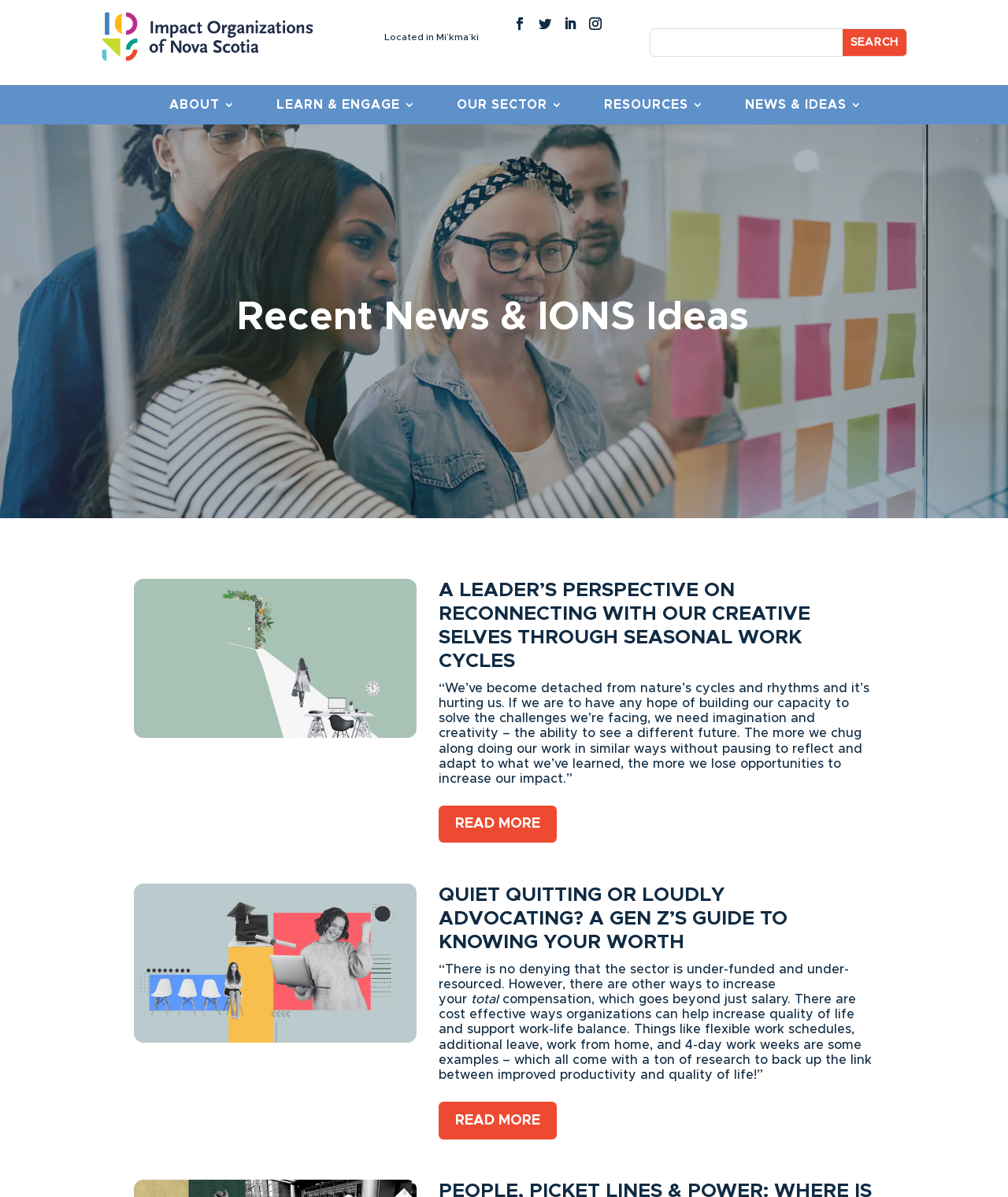What is the topic of the first news article?
Provide a detailed answer to the question, using the image to inform your response.

The first news article has a heading 'A LEADER’S PERSPECTIVE ON RECONNECTING WITH OUR CREATIVE SELVES THROUGH SEASONAL WORK CYCLES', indicating that the topic of this article is about reconnecting with our creative selves.